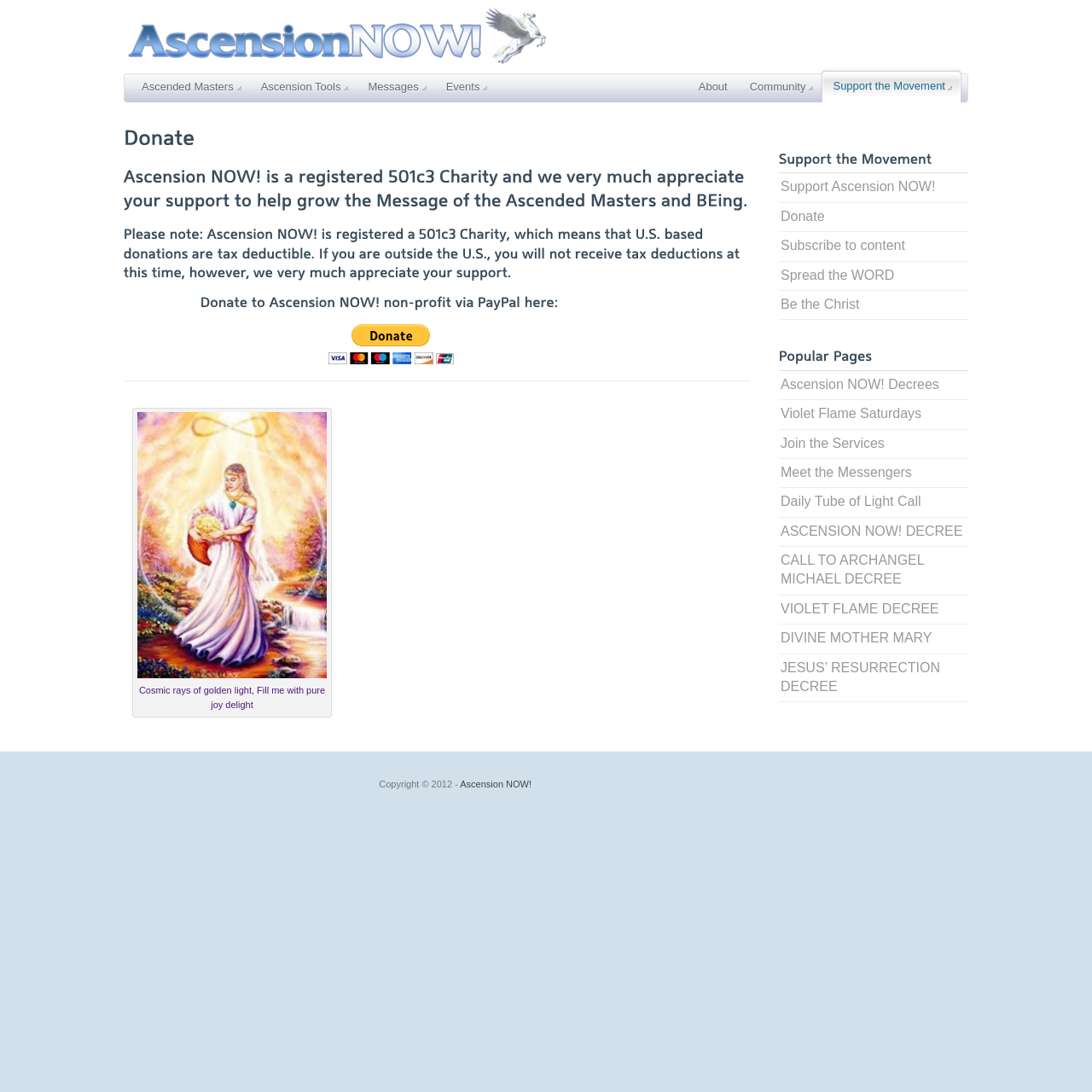Offer a detailed explanation of the webpage layout and contents.

This webpage is dedicated to Ascension NOW!, a registered 501c3 charity. At the top, there is a heading that reads "Ascension NOW! BE the Ascended Masters Below as you are Above" accompanied by an image. Below this, there are six links: "Ascended Masters", "Ascension Tools", "Messages", "Events", "About", and "Community", which are aligned horizontally across the page.

Further down, there is a section with a heading that says "Donate" and a canvas element below it. This is followed by a paragraph of text that explains the purpose of Ascension NOW! and the importance of donations.

Below this, there is another heading that provides information about the charity's tax-deductible status for U.S.-based donations. This section also contains a large number of canvas elements, which are likely used to create a graphical representation of the information being presented.

Throughout the page, there are numerous canvas elements, which are used to create visual effects or graphics. However, there are no other images on the page besides the one accompanying the top heading. The overall layout of the page is focused on providing information about Ascension NOW! and encouraging donations to support its mission.